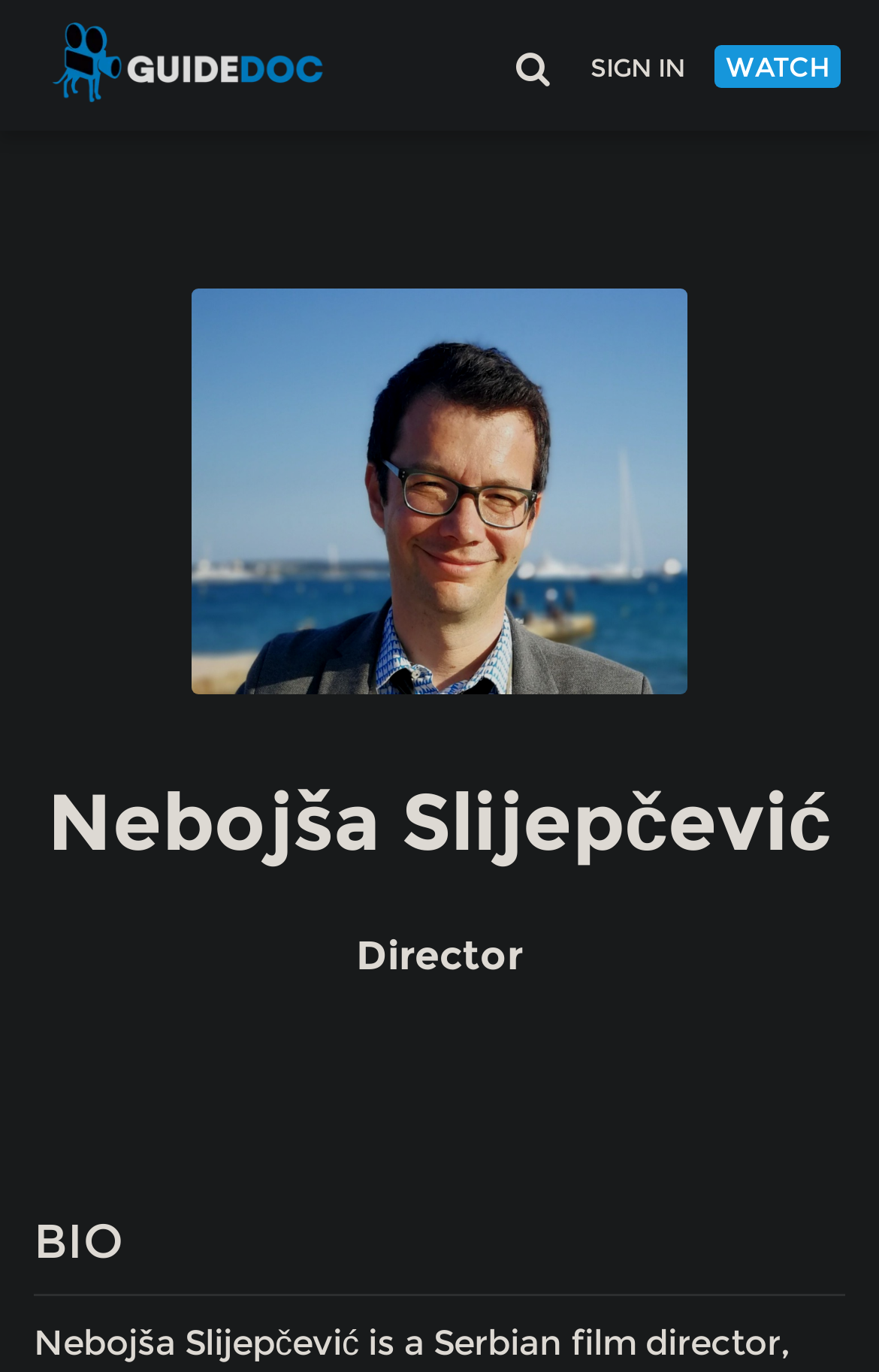What is the purpose of the 'SIGN IN' link?
Using the information from the image, give a concise answer in one word or a short phrase.

To sign in